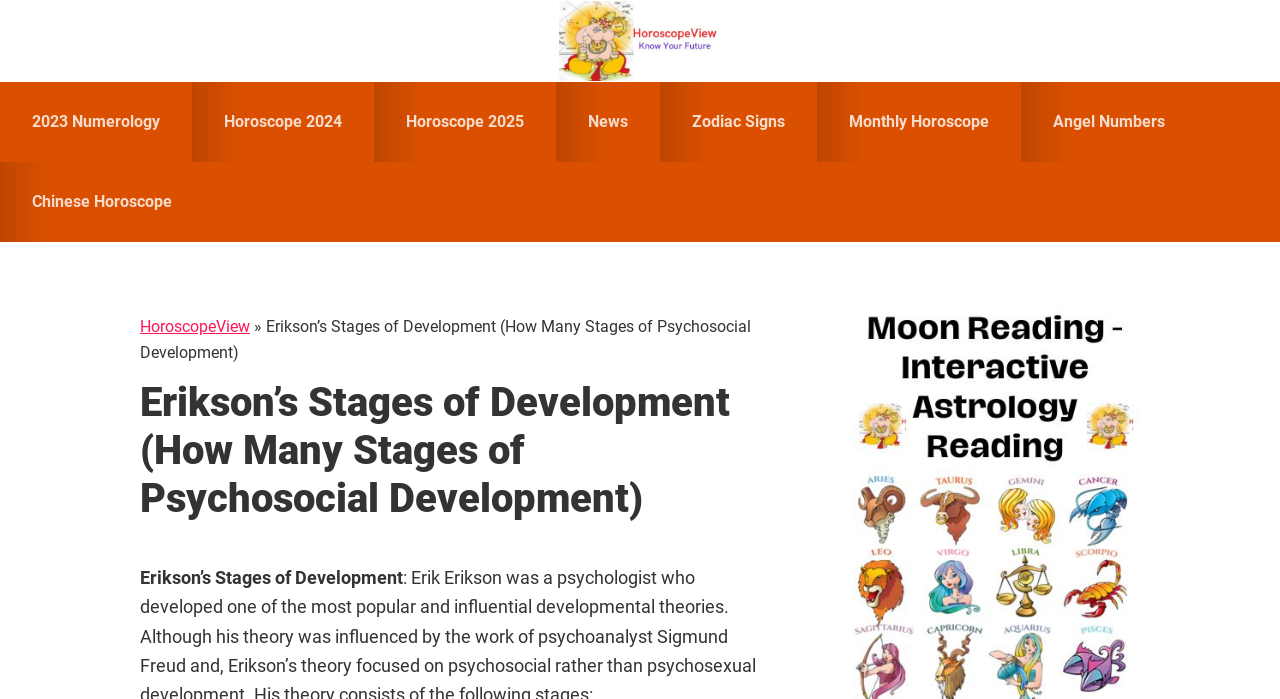Using the information from the screenshot, answer the following question thoroughly:
How many links are there in the main navigation?

The main navigation has links to '2023 Numerology', 'Horoscope 2024', 'Horoscope 2025', 'News', 'Zodiac Signs', 'Monthly Horoscope', 'Angel Numbers', and 'Chinese Horoscope'. Therefore, there are 8 links in the main navigation.